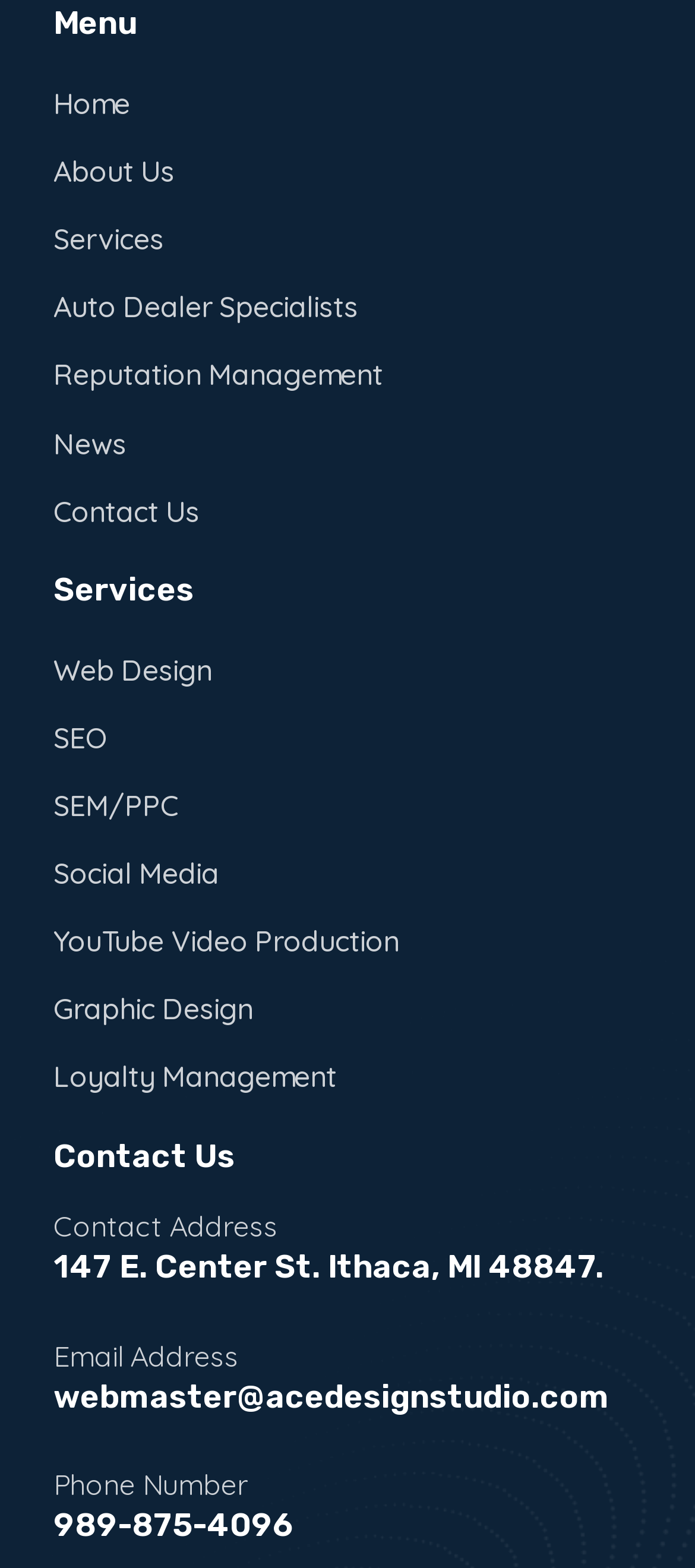With reference to the screenshot, provide a detailed response to the question below:
What is the address for contact?

The address for contact is '147 E. Center St. Ithaca, MI 48847' because it is the text content of the heading element with a bounding box coordinate of [0.077, 0.797, 0.923, 0.821] which indicates its position in the contact information section.